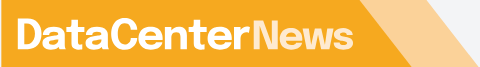Is the typography of the logo modern?
Could you please answer the question thoroughly and with as much detail as possible?

The caption describes the typography of the logo as 'bold, modern', which implies that the answer to this question is affirmative.